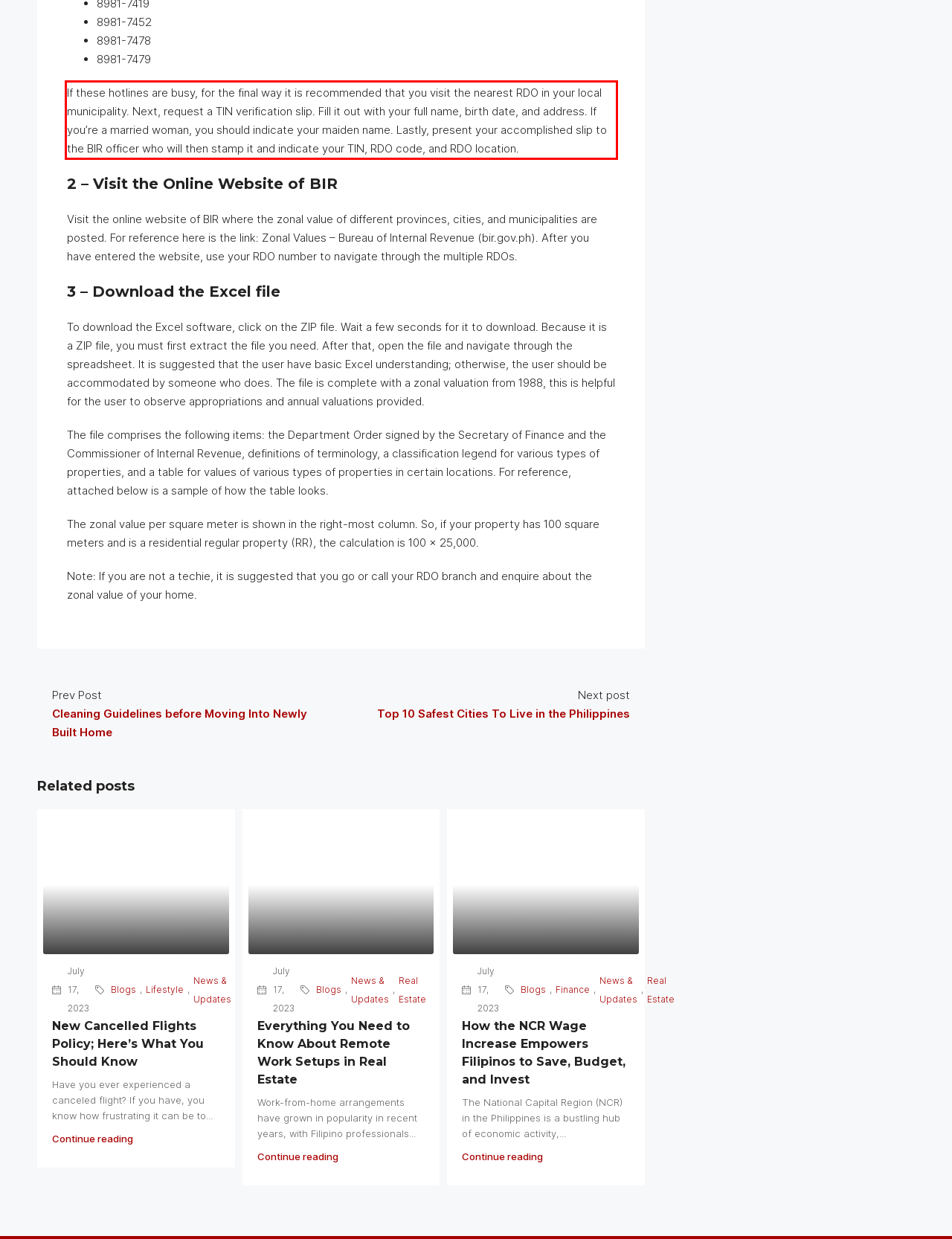Please examine the webpage screenshot and extract the text within the red bounding box using OCR.

If these hotlines are busy, for the final way it is recommended that you visit the nearest RDO in your local municipality. Next, request a TIN verification slip. Fill it out with your full name, birth date, and address. If you’re a married woman, you should indicate your maiden name. Lastly, present your accomplished slip to the BIR officer who will then stamp it and indicate your TIN, RDO code, and RDO location.